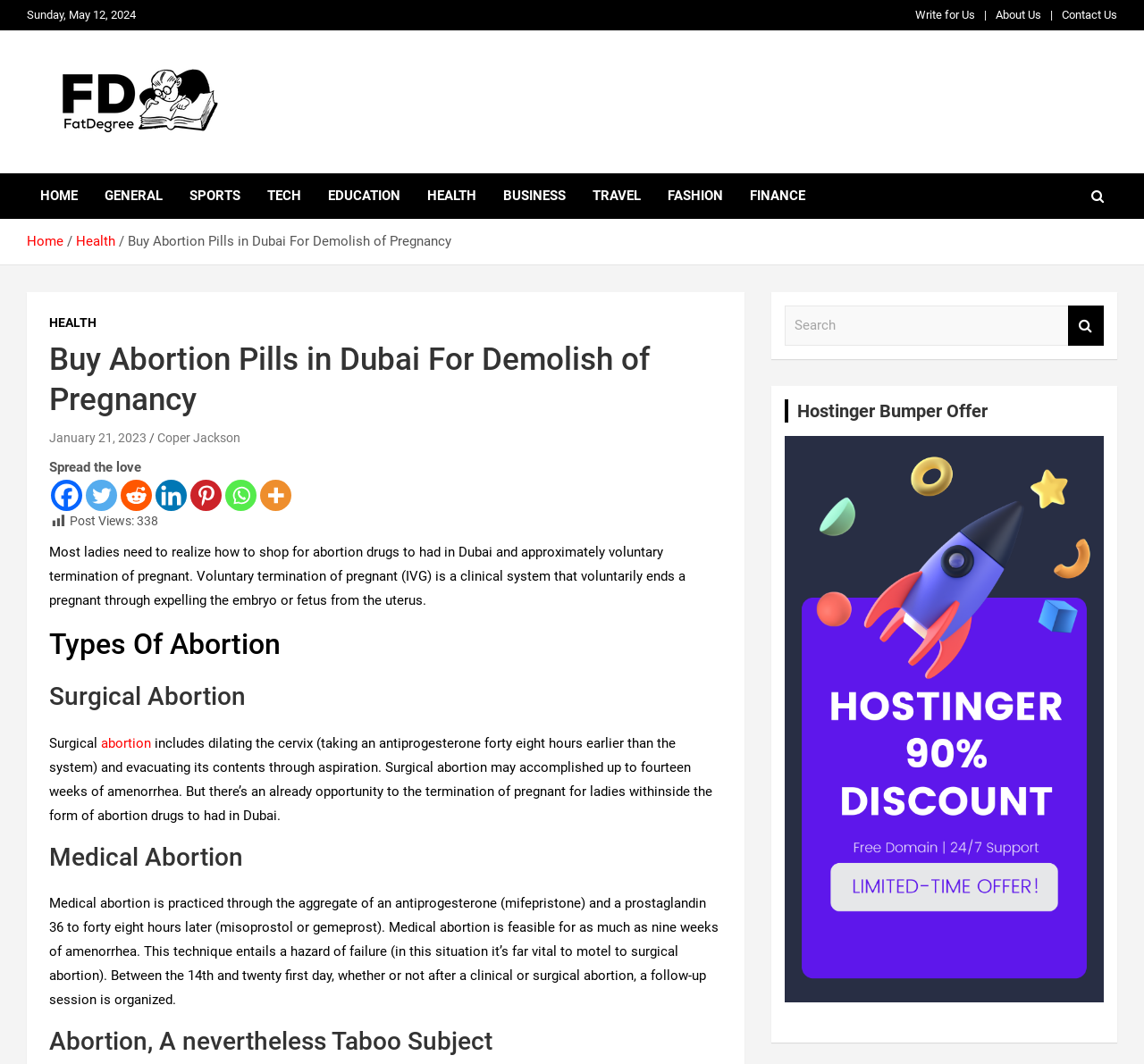Find the bounding box coordinates for the element that must be clicked to complete the instruction: "Share on Facebook". The coordinates should be four float numbers between 0 and 1, indicated as [left, top, right, bottom].

[0.045, 0.451, 0.072, 0.481]